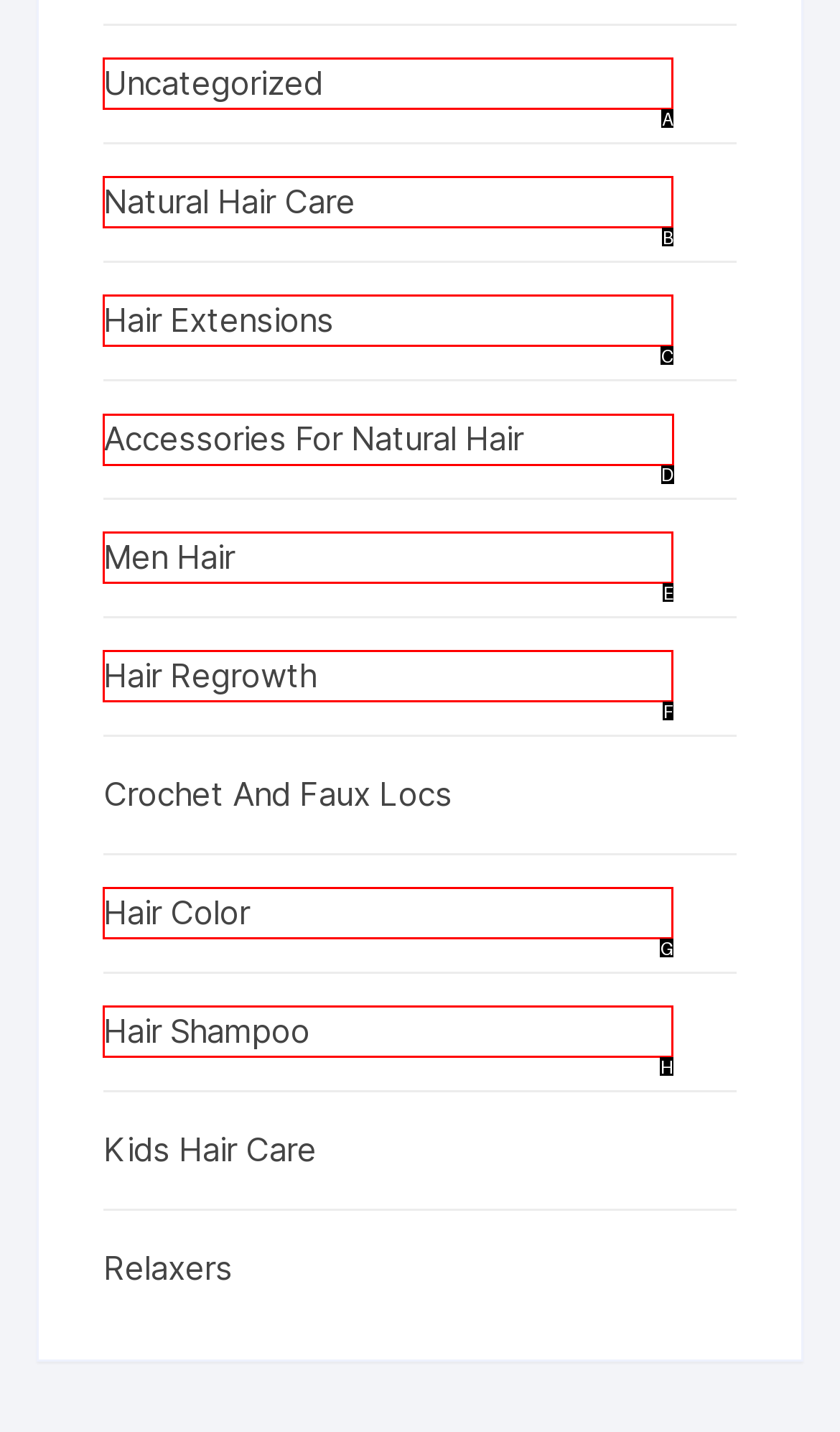Identify the appropriate lettered option to execute the following task: Explore Accessories For Natural Hair
Respond with the letter of the selected choice.

D